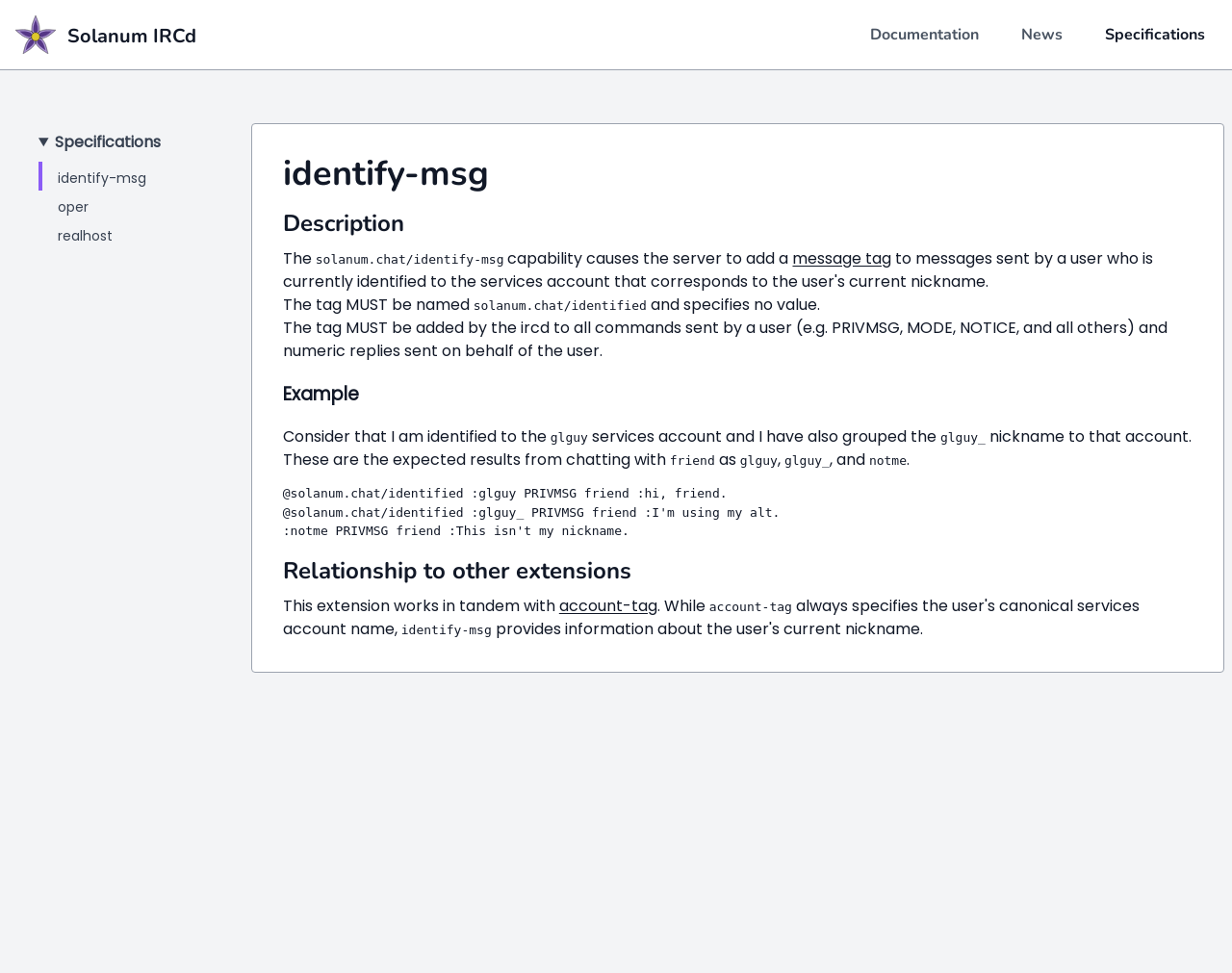Locate the bounding box coordinates of the area that needs to be clicked to fulfill the following instruction: "Check the account-tag extension". The coordinates should be in the format of four float numbers between 0 and 1, namely [left, top, right, bottom].

[0.454, 0.611, 0.533, 0.634]